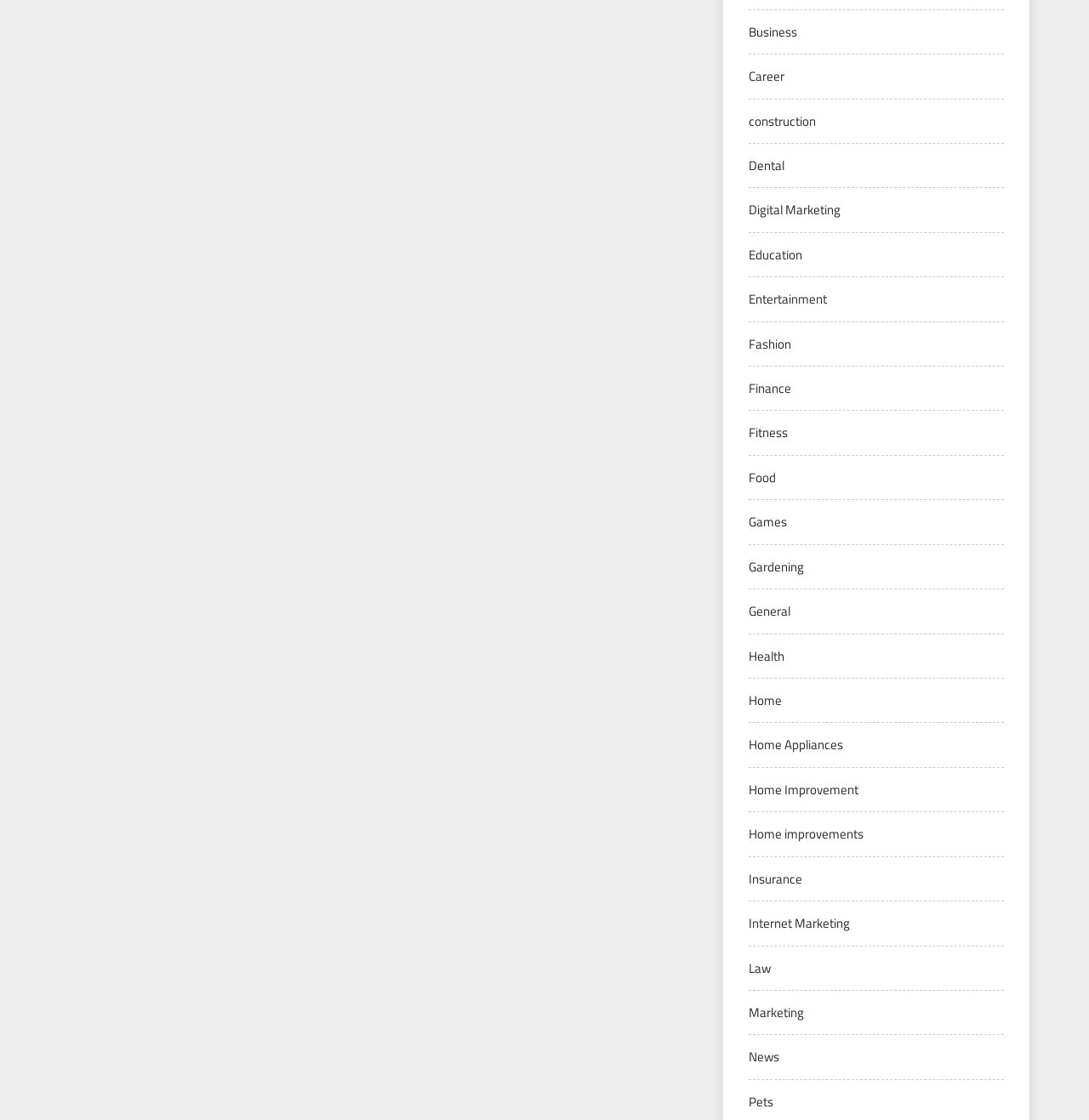Given the description "Home Appliances", determine the bounding box of the corresponding UI element.

[0.688, 0.656, 0.774, 0.674]